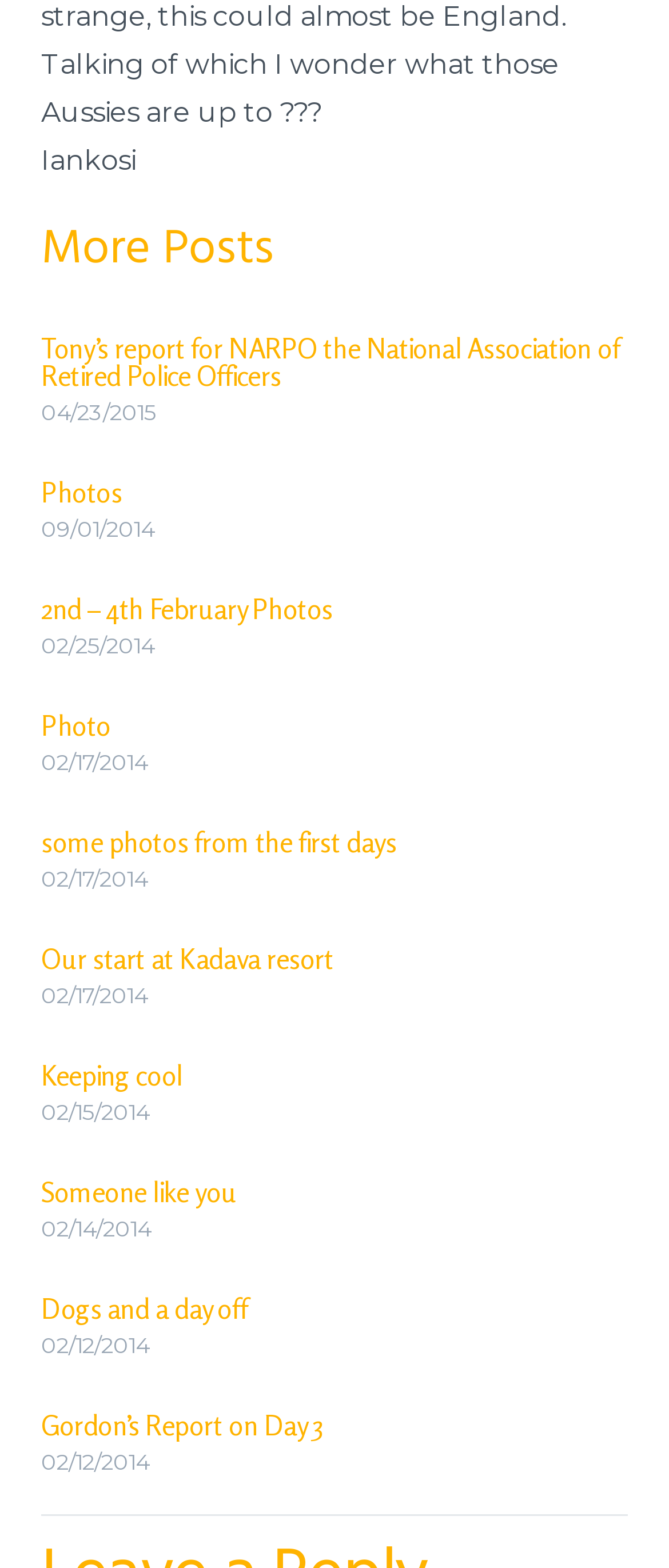Please pinpoint the bounding box coordinates for the region I should click to adhere to this instruction: "Read Someone like you".

[0.062, 0.749, 0.355, 0.771]